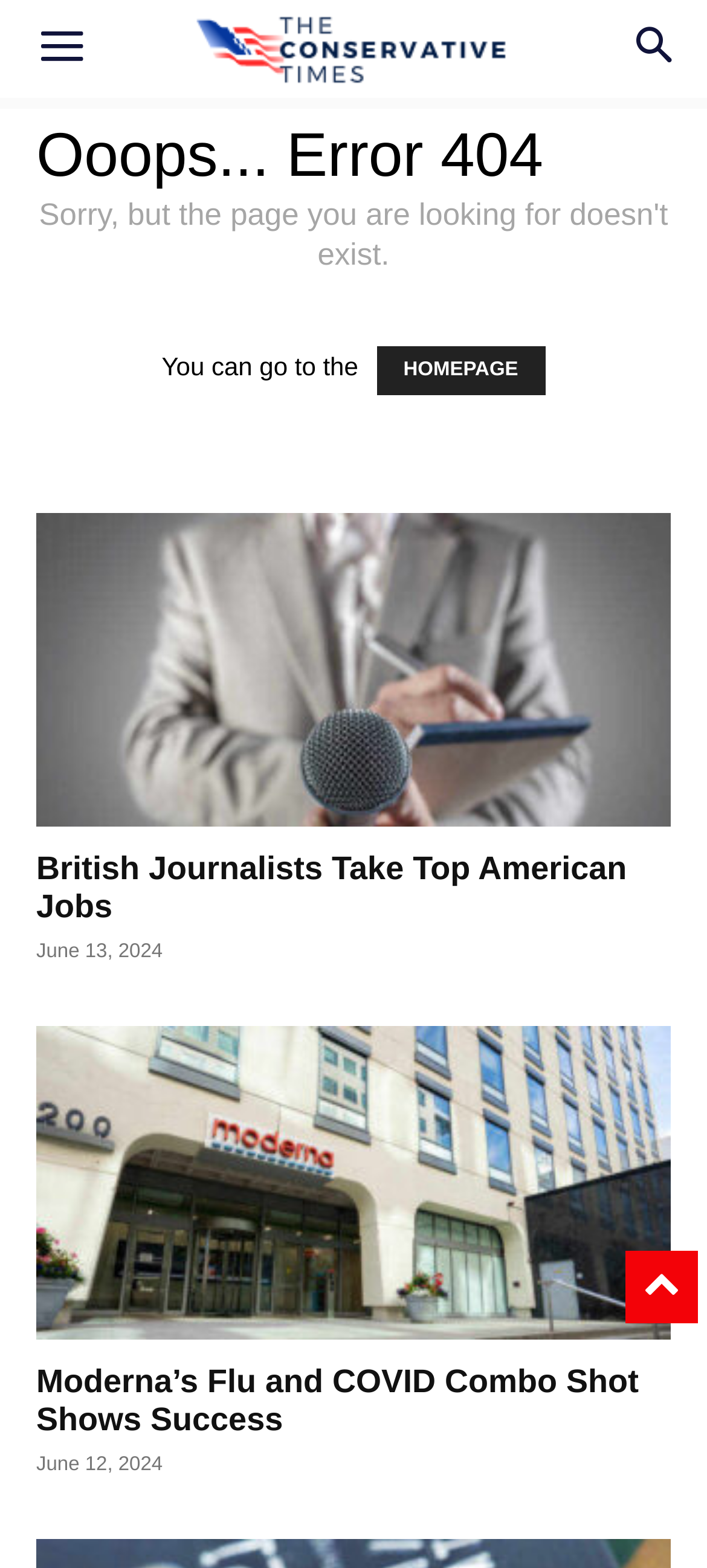What is the date of the second article?
From the image, respond with a single word or phrase.

June 12, 2024